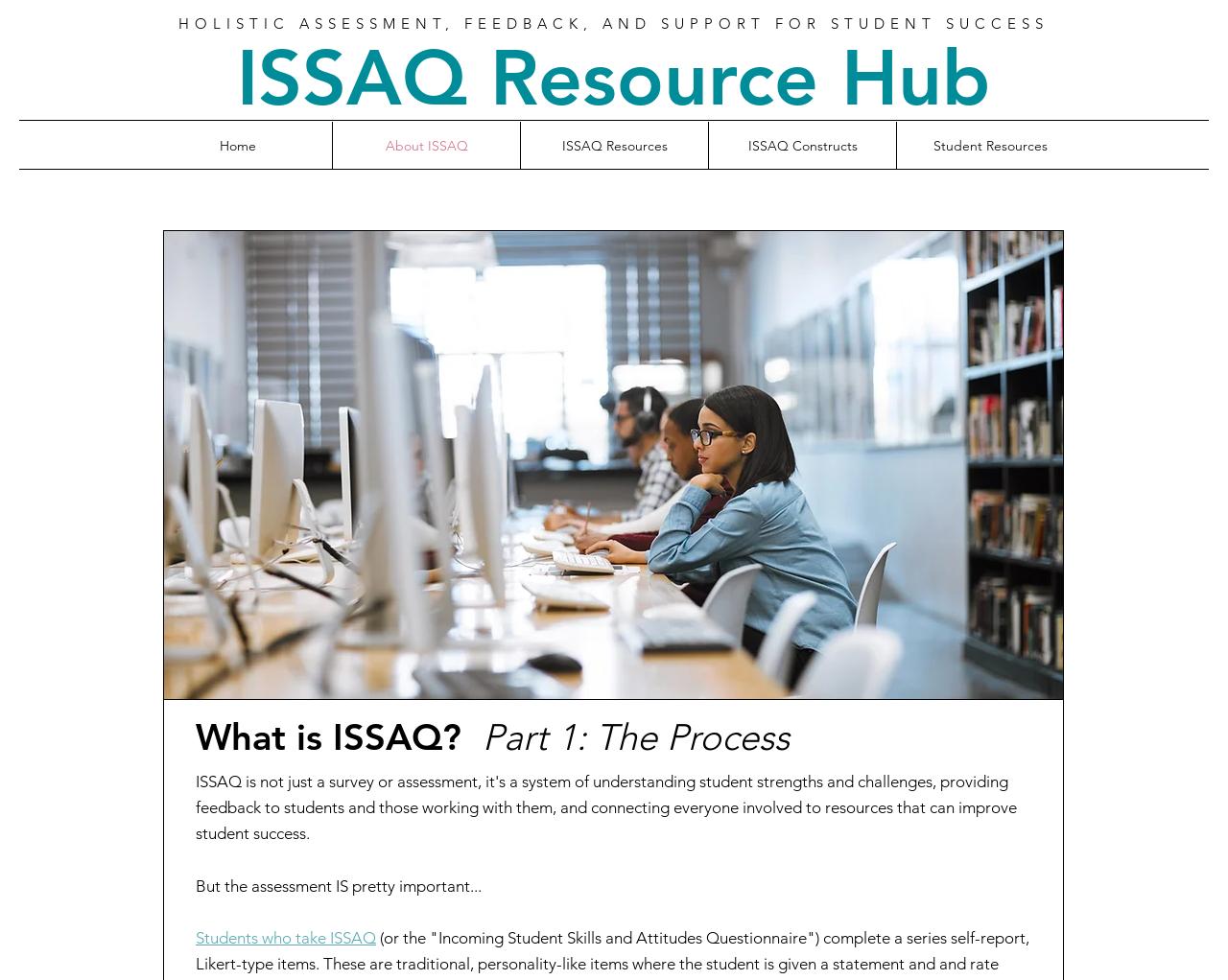Using a single word or phrase, answer the following question: 
What is the purpose of ISSAQ?

Assessment and feedback